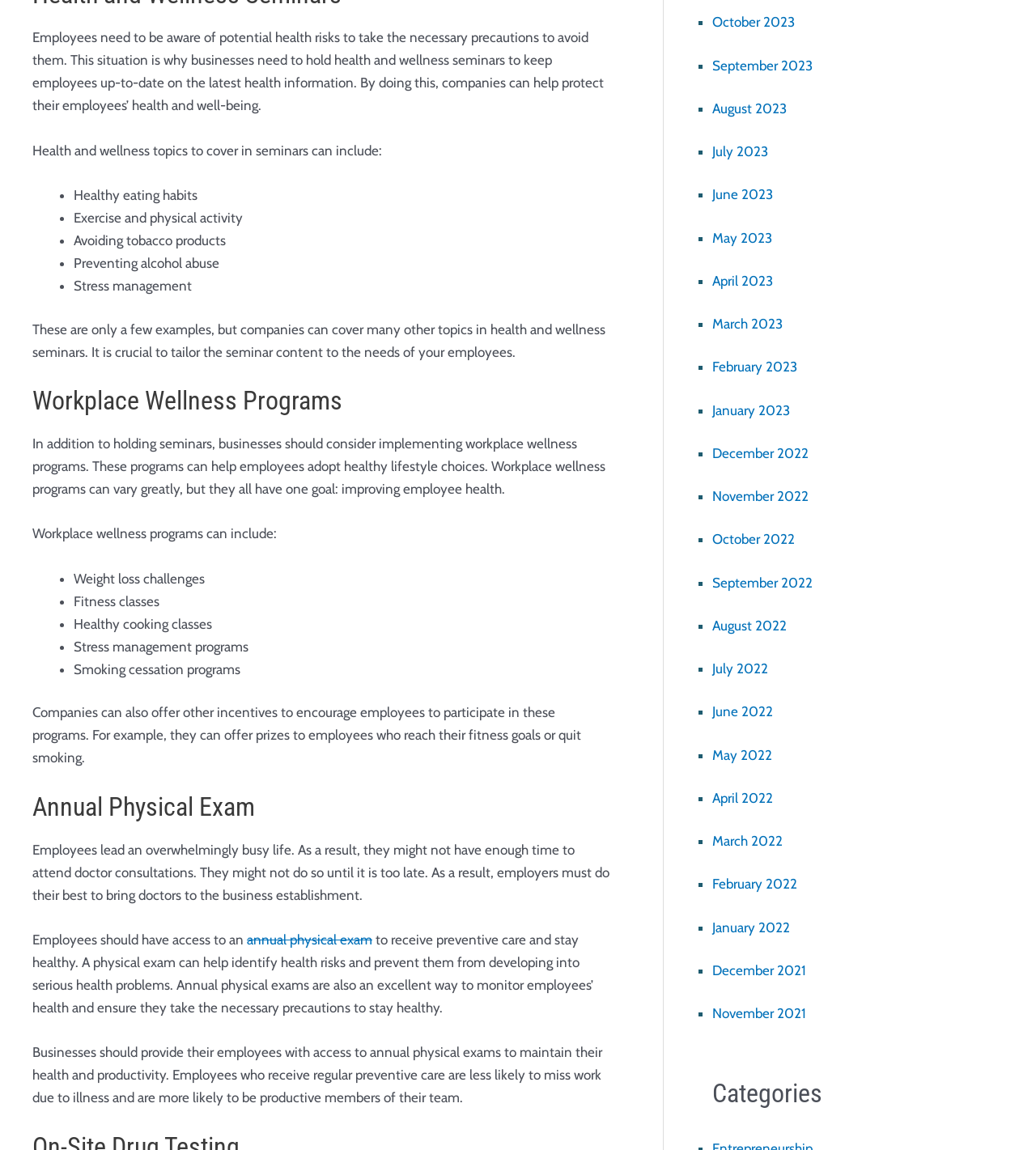What type of programs can be included in workplace wellness programs?
Give a one-word or short-phrase answer derived from the screenshot.

Fitness classes